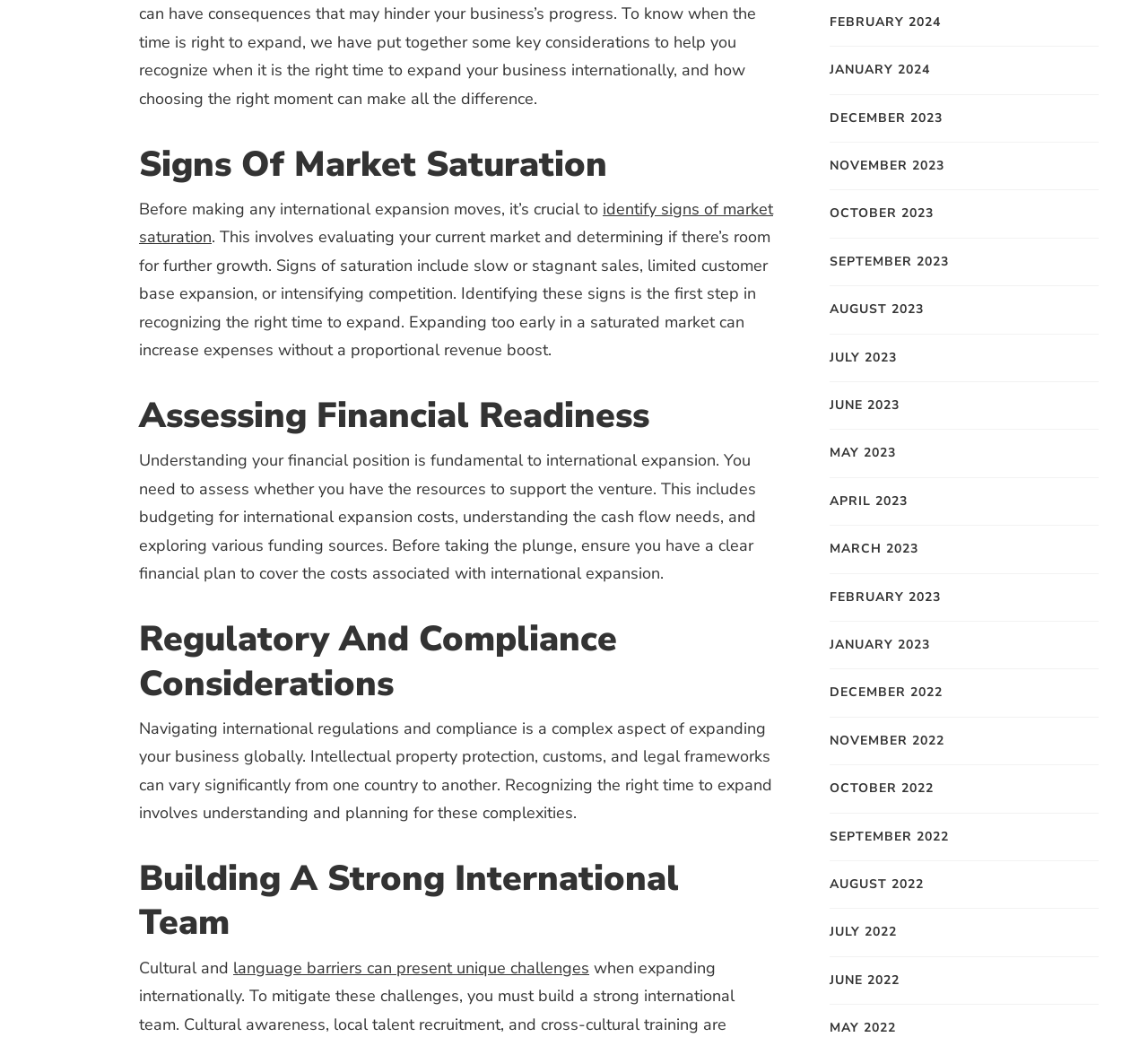What is necessary to support international expansion?
Observe the image and answer the question with a one-word or short phrase response.

financial resources